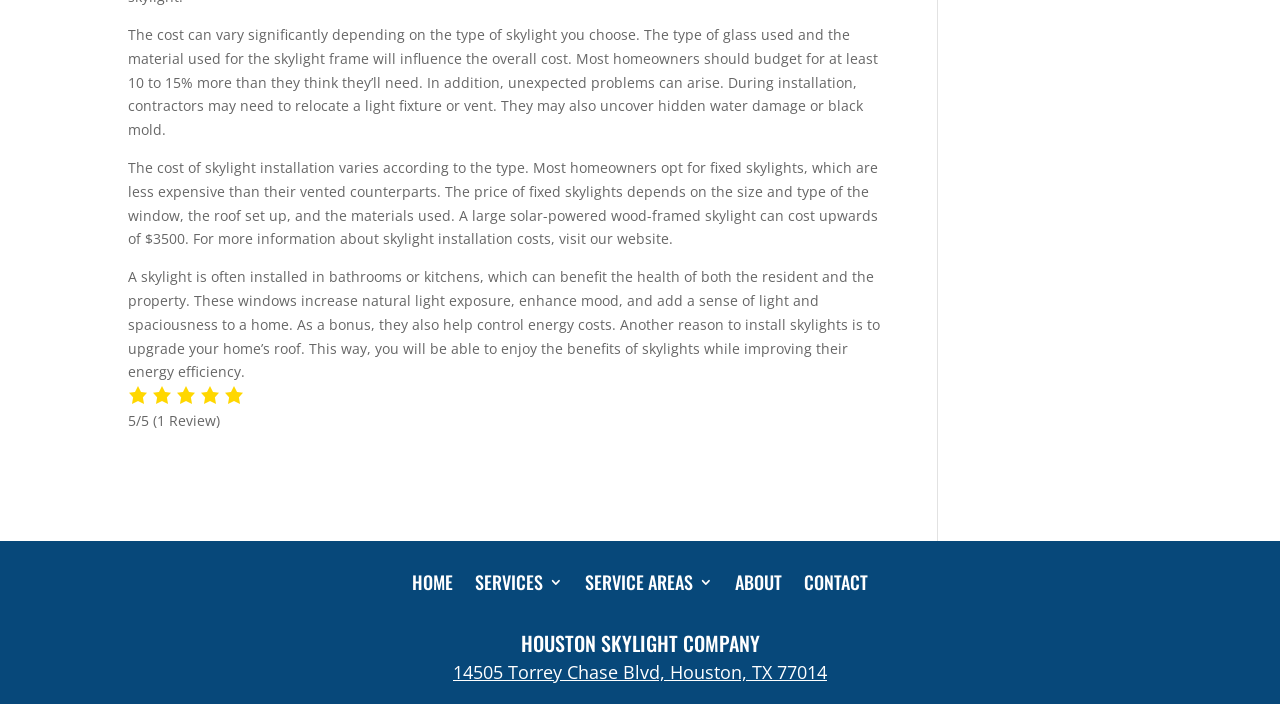Provide a brief response to the question below using a single word or phrase: 
What is the purpose of installing skylights?

Increase natural light